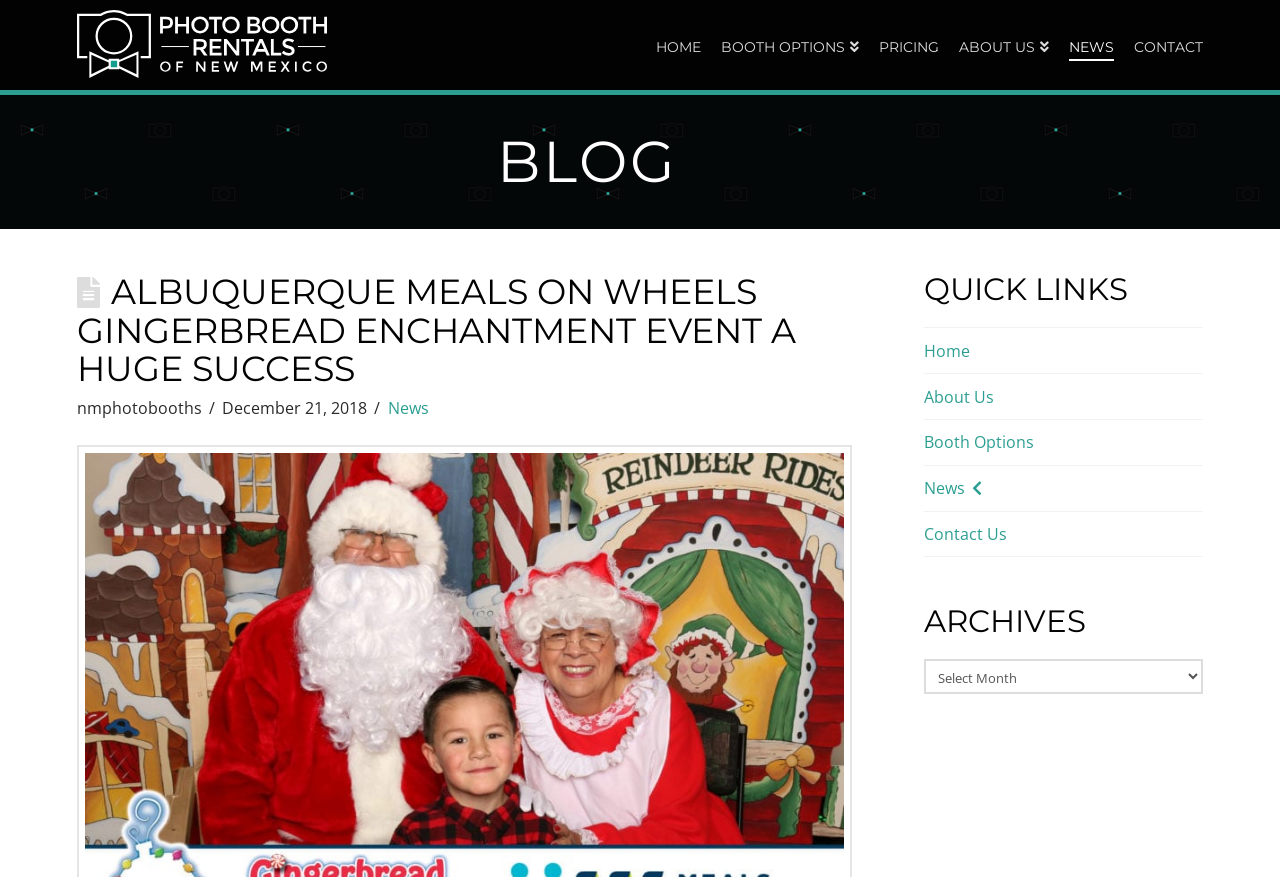Please identify the bounding box coordinates of the area that needs to be clicked to fulfill the following instruction: "go to home page."

[0.505, 0.0, 0.556, 0.103]